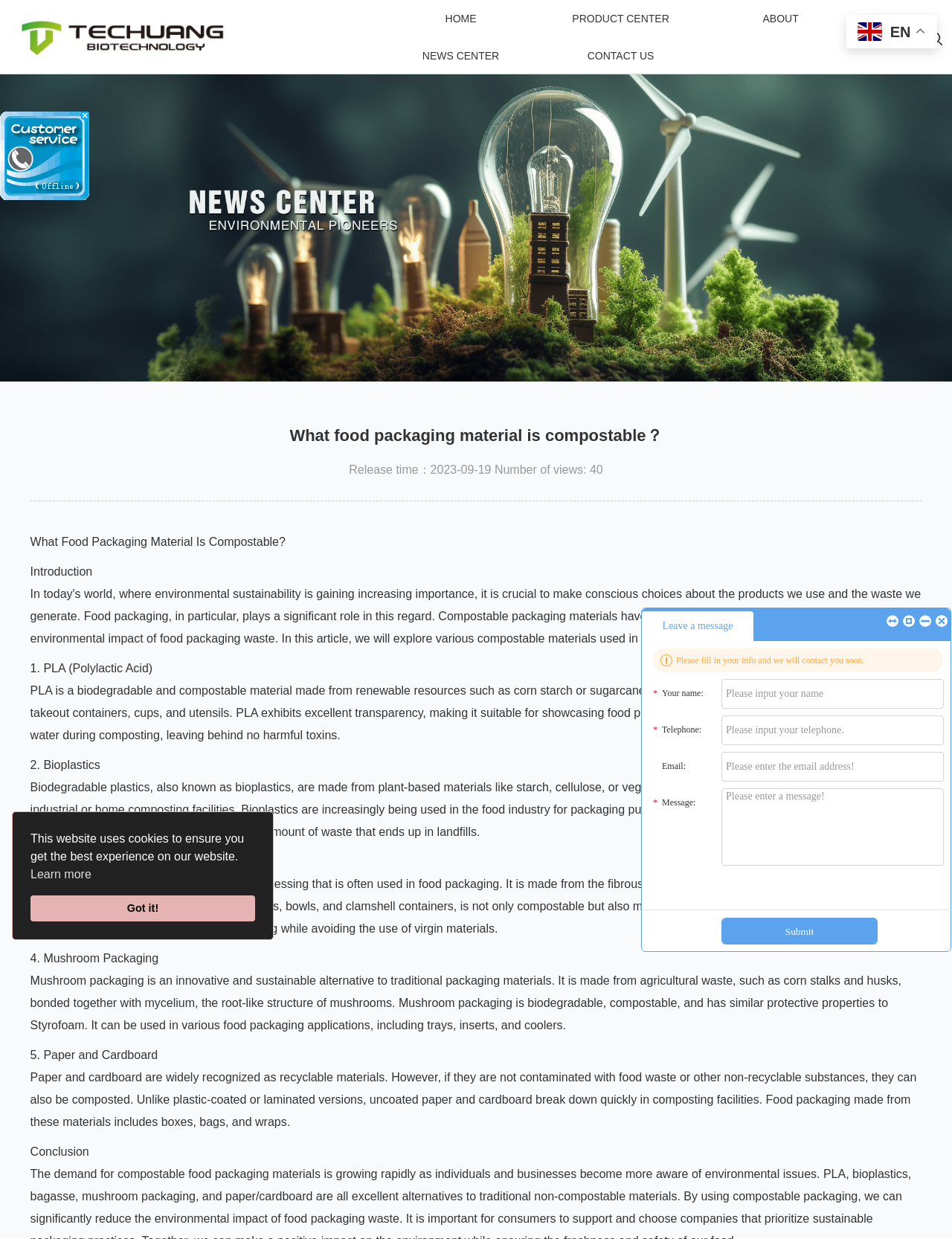Find the bounding box coordinates of the clickable element required to execute the following instruction: "Click the image to switch language". Provide the coordinates as four float numbers between 0 and 1, i.e., [left, top, right, bottom].

[0.901, 0.018, 0.927, 0.033]